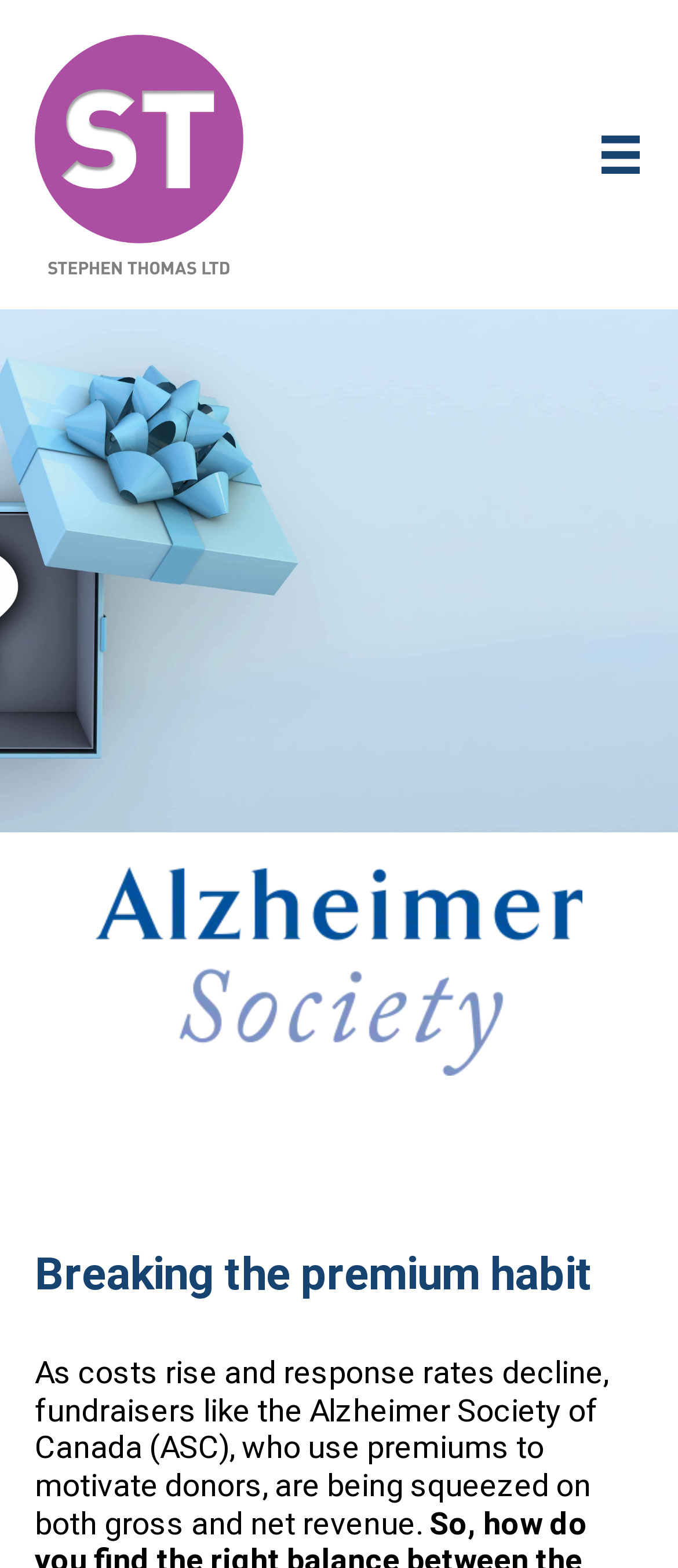Determine the webpage's heading and output its text content.

Breaking the premium habit